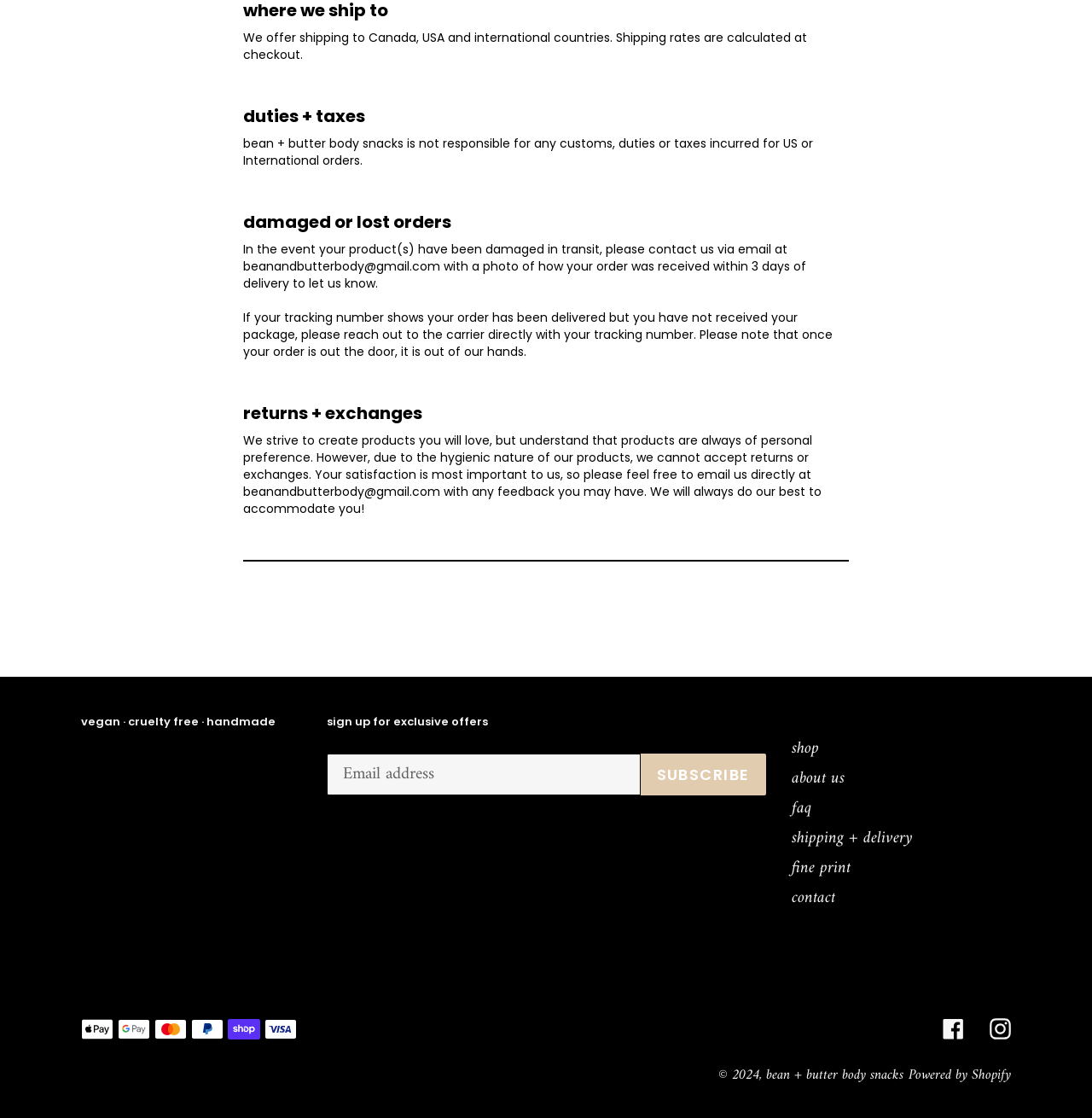Please identify the bounding box coordinates of the element I need to click to follow this instruction: "Learn about shipping and delivery".

[0.725, 0.736, 0.836, 0.763]